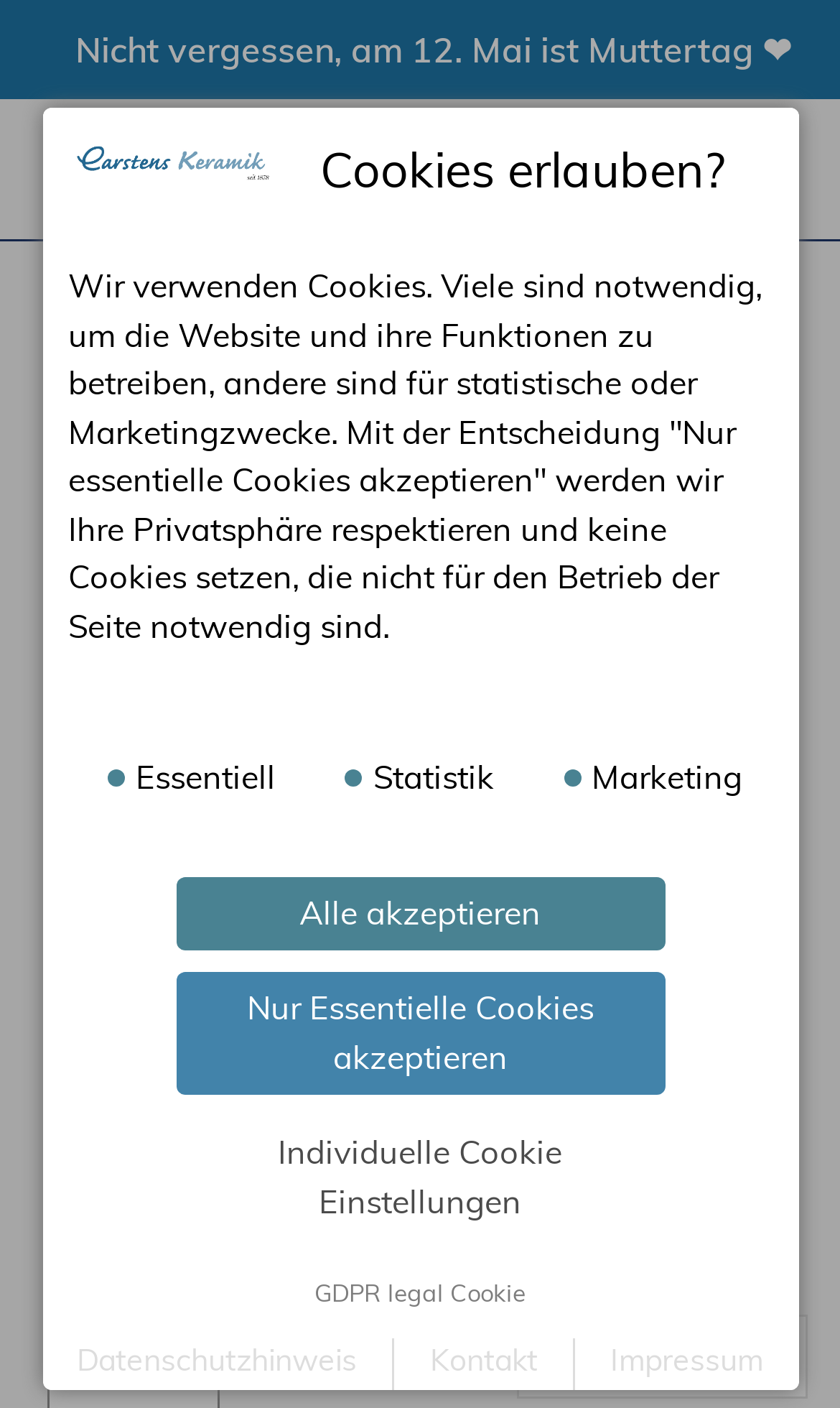Use a single word or phrase to answer this question: 
How many weeks does it take to deliver the bowl?

1 week